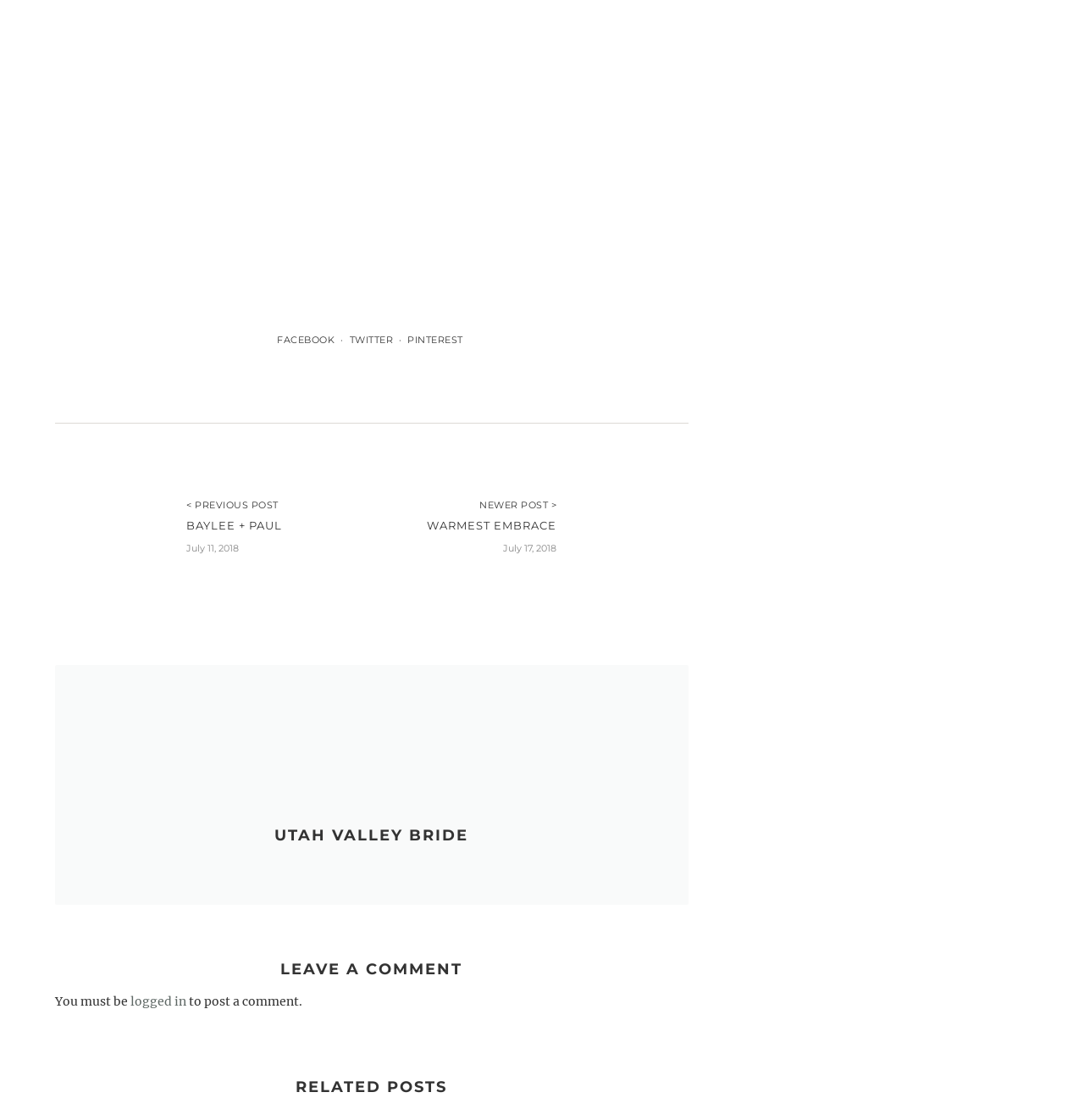What is required to post a comment? Refer to the image and provide a one-word or short phrase answer.

logged in